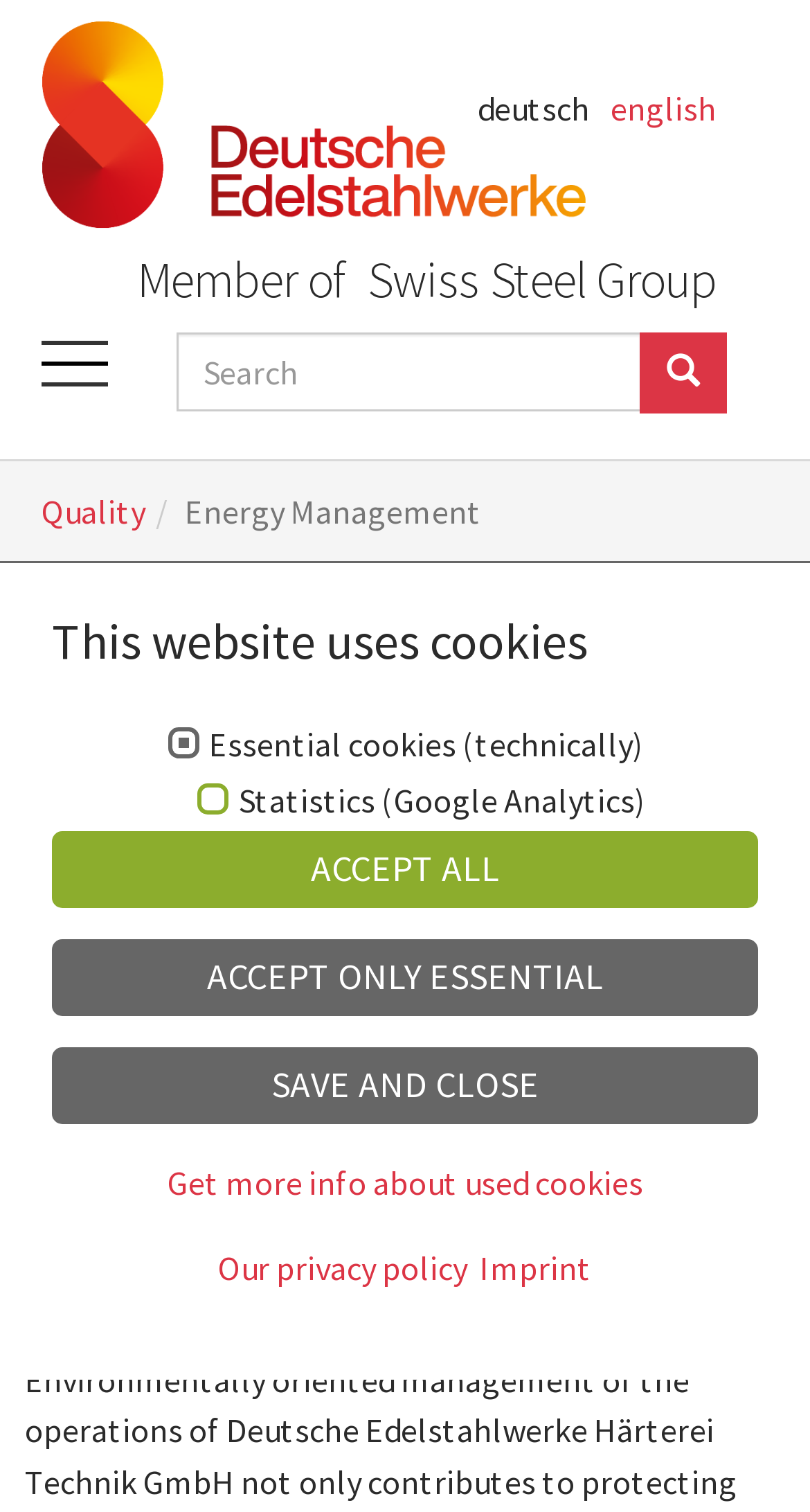Please specify the bounding box coordinates of the area that should be clicked to accomplish the following instruction: "Click the logo". The coordinates should consist of four float numbers between 0 and 1, i.e., [left, top, right, bottom].

[0.051, 0.0, 0.723, 0.165]